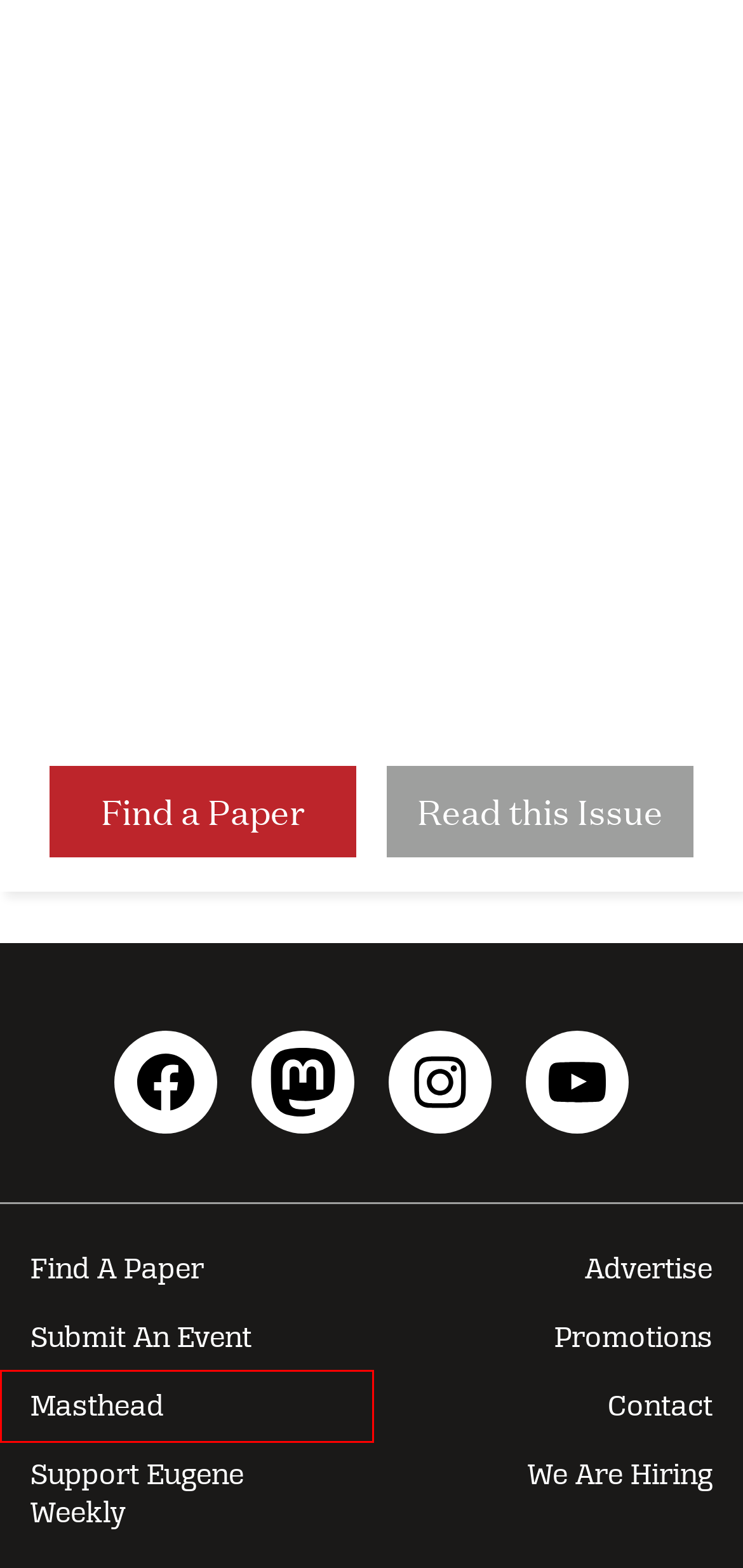Observe the screenshot of a webpage with a red bounding box highlighting an element. Choose the webpage description that accurately reflects the new page after the element within the bounding box is clicked. Here are the candidates:
A. Eugene Weekly (@eugeneweekly@wkly.ws) - Mastodon
B. Promotional Opportunities – Eugene Weekly
C. Join Our Team – Eugene Weekly
D. SceneThink
E. Eugene Weekly – We've got issues.
F. Contact Us – Eugene Weekly
G. Where’s my Weekly? – Eugene Weekly
H. Masthead – Eugene Weekly

H